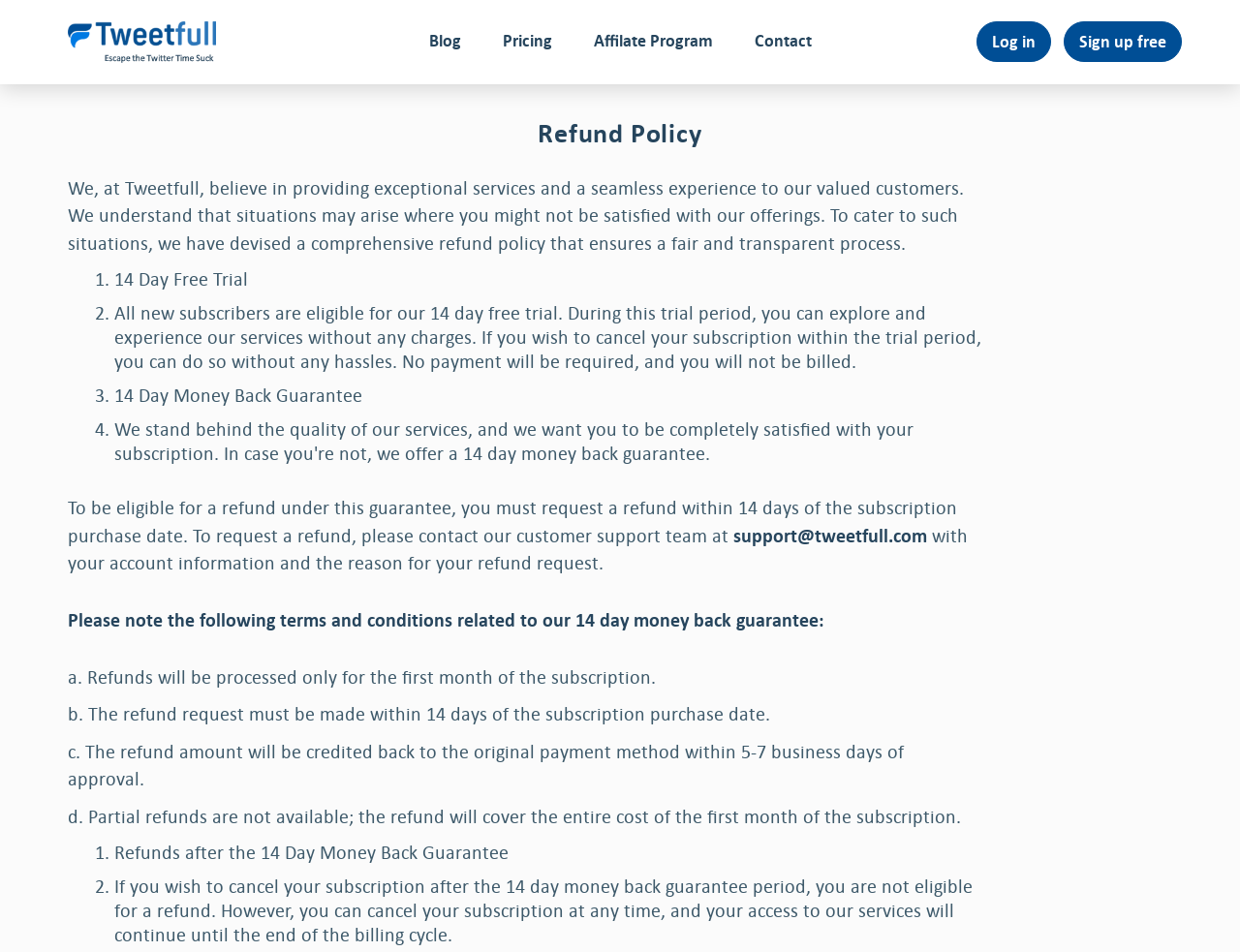Please answer the following question using a single word or phrase: Can partial refunds be made?

No